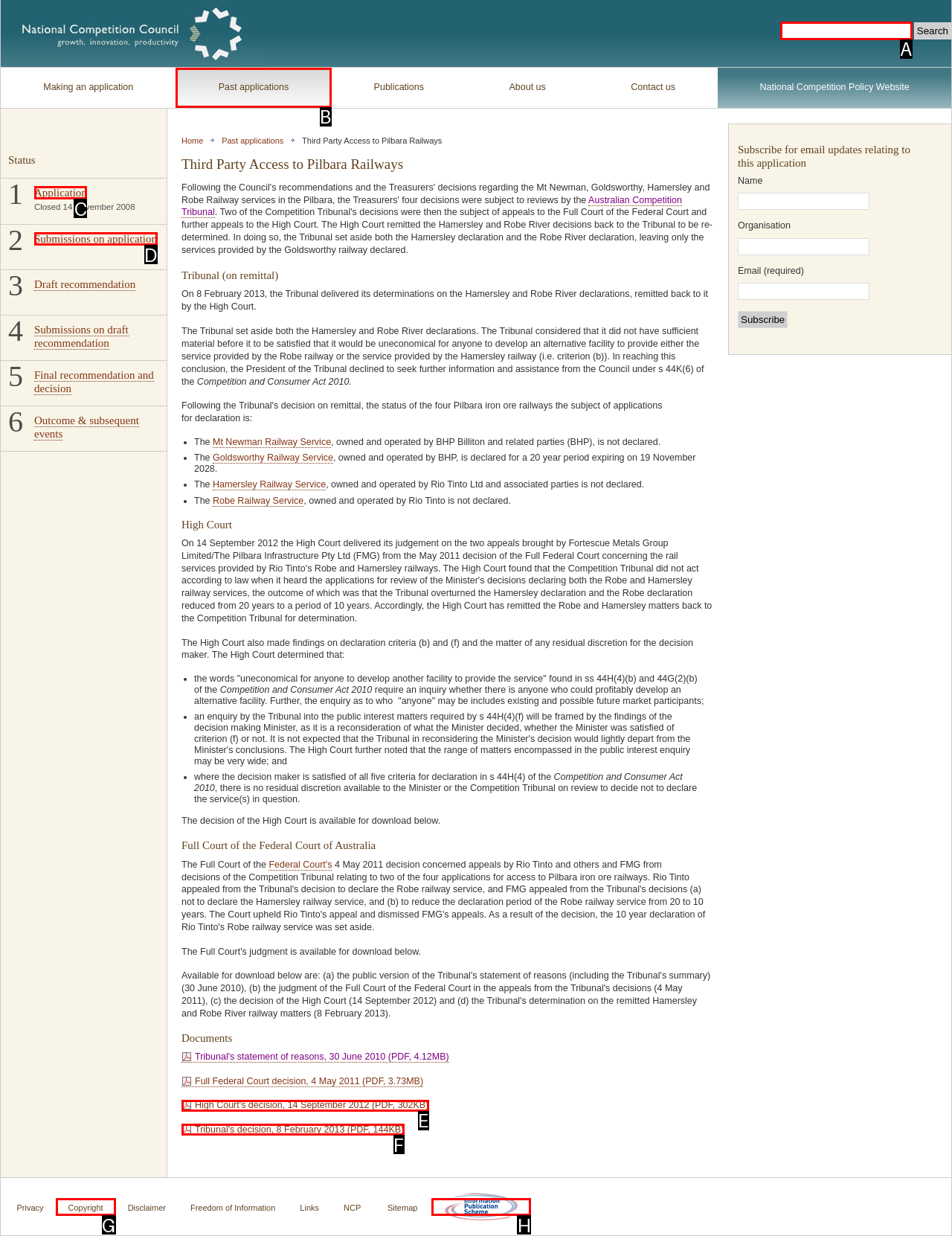Tell me which one HTML element I should click to complete the following task: Search for something Answer with the option's letter from the given choices directly.

A